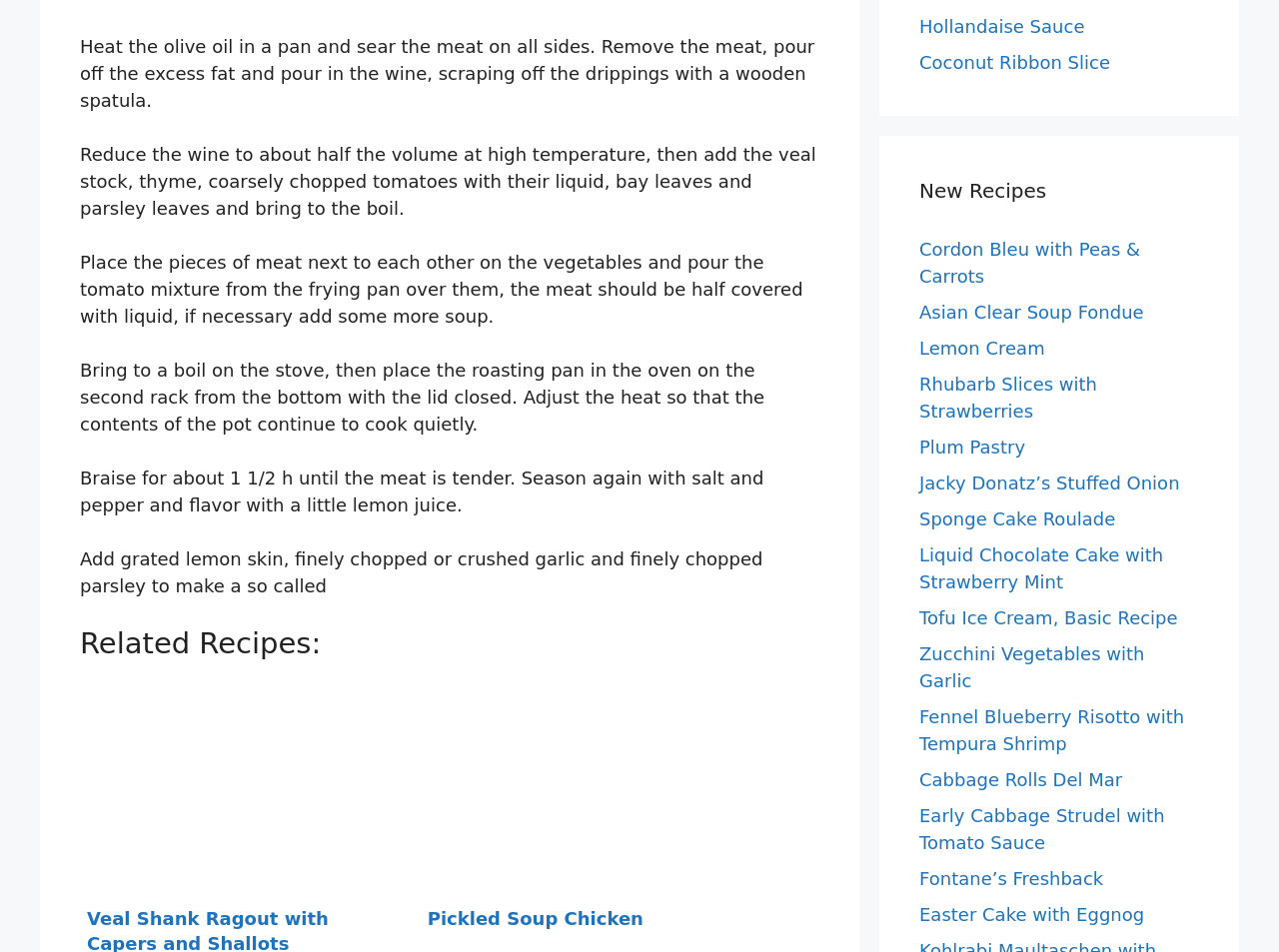Based on the image, give a detailed response to the question: What type of recipes are listed at the bottom?

The webpage lists several links to different recipes, including Hollandaise Sauce, Coconut Ribbon Slice, Cordon Bleu with Peas & Carrots, and many others, which suggests that they are all various types of dishes.